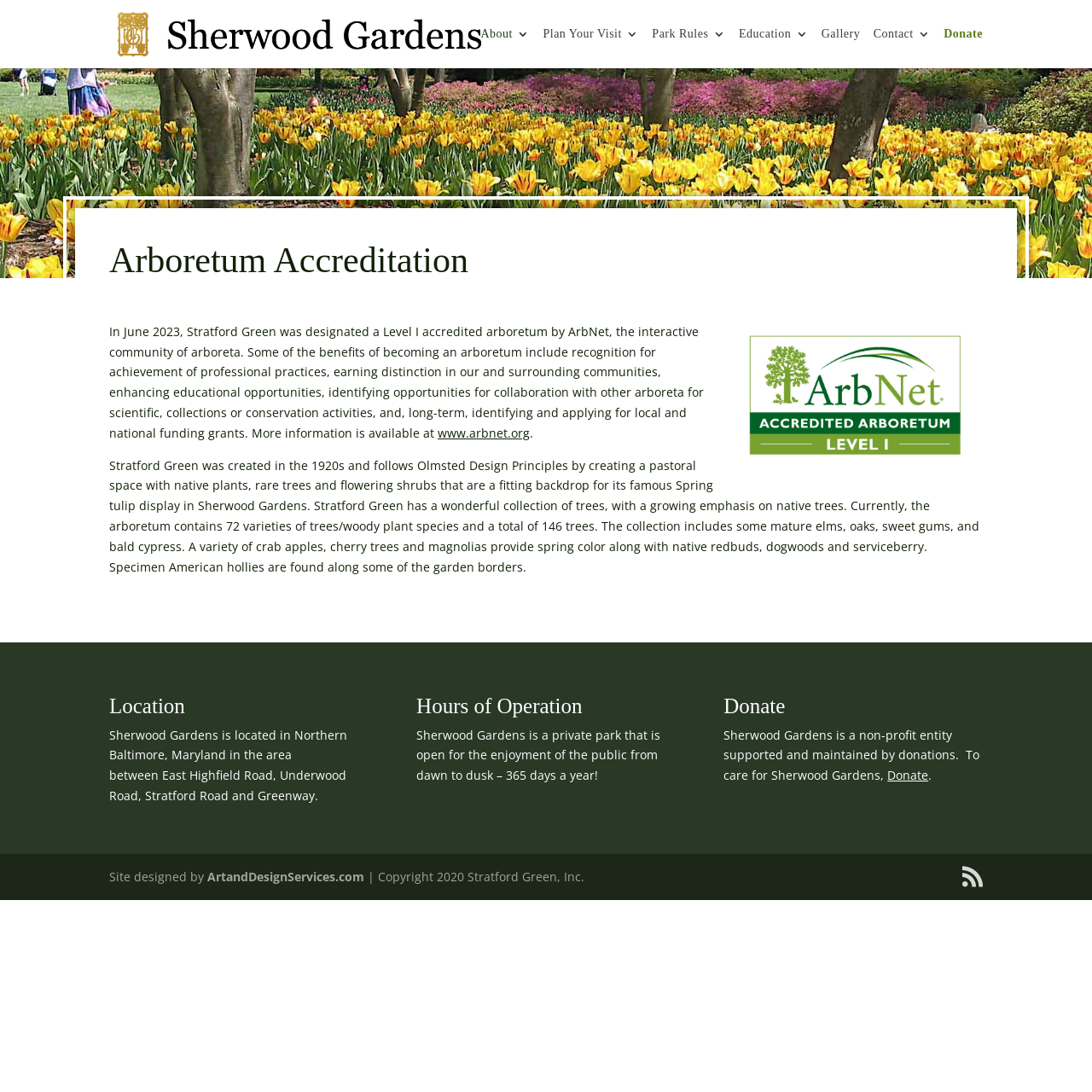Observe the image and answer the following question in detail: What is the purpose of donations to Sherwood Gardens?

I found the answer by reading the text in the contentinfo section, which mentions 'Sherwood Gardens is a non-profit entity supported and maintained by donations. To care for Sherwood Gardens...'.